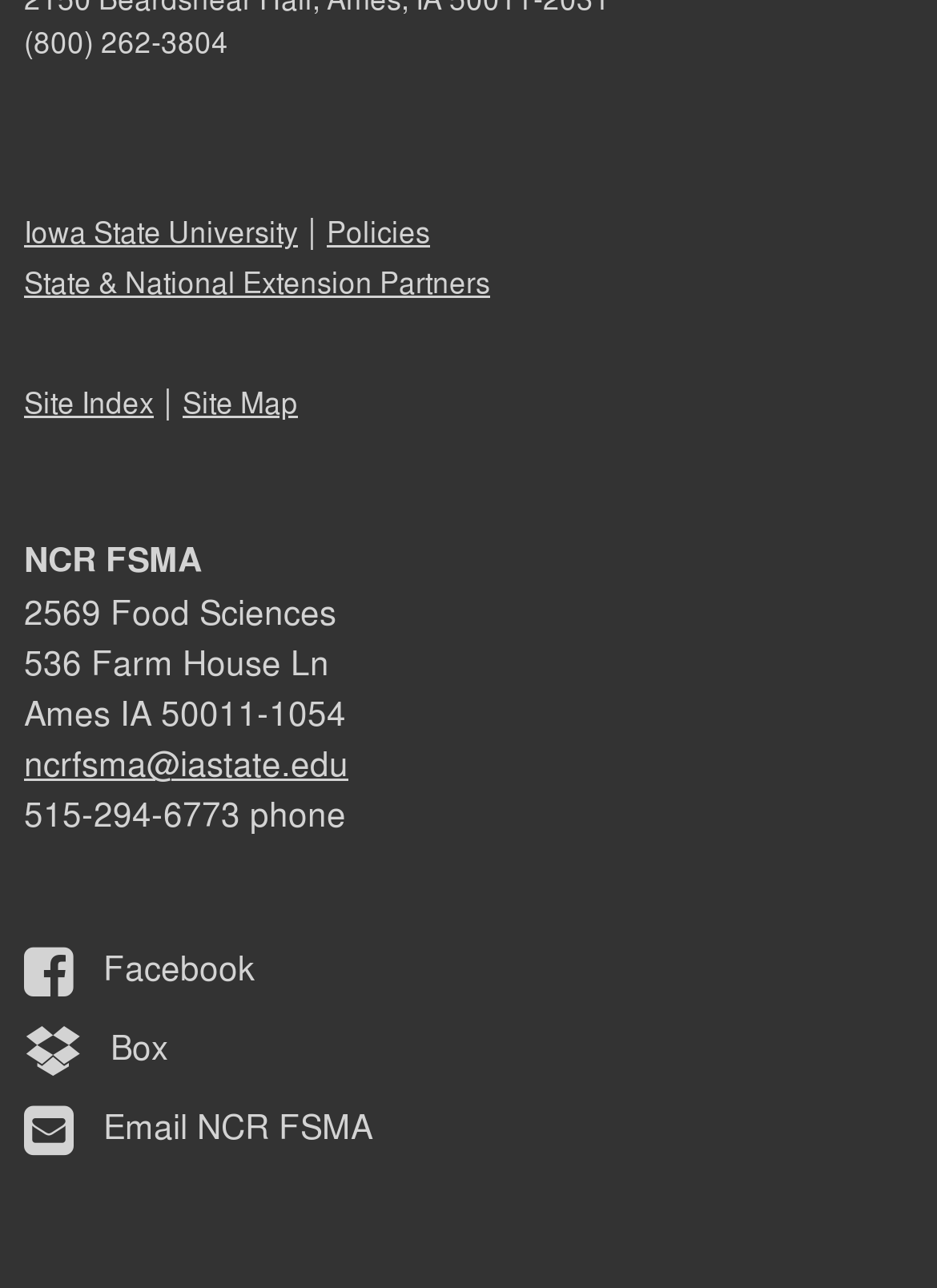Determine the bounding box coordinates of the region I should click to achieve the following instruction: "contact via email". Ensure the bounding box coordinates are four float numbers between 0 and 1, i.e., [left, top, right, bottom].

[0.026, 0.575, 0.372, 0.611]